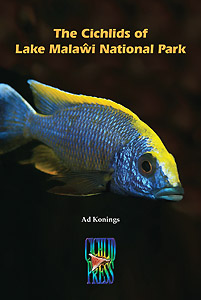How many cichlid species are profiled in the book?
Based on the content of the image, thoroughly explain and answer the question.

The caption states that the book offers detailed profiles of 220 cichlid species found in Lake Malawi National Park, which suggests that the book covers a comprehensive range of species.